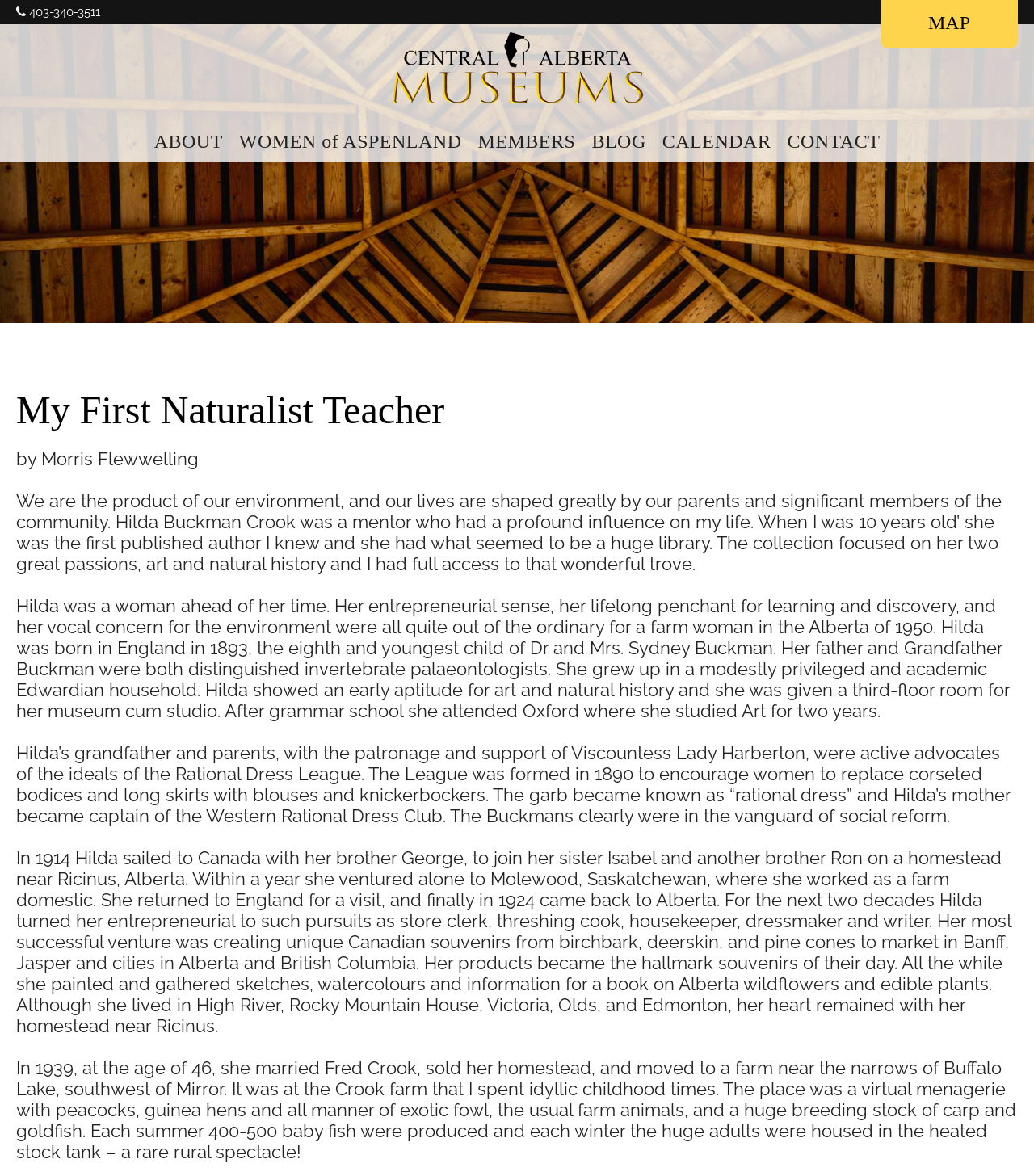Locate the coordinates of the bounding box for the clickable region that fulfills this instruction: "Read about 'My First Naturalist Teacher'".

[0.016, 0.33, 0.984, 0.367]